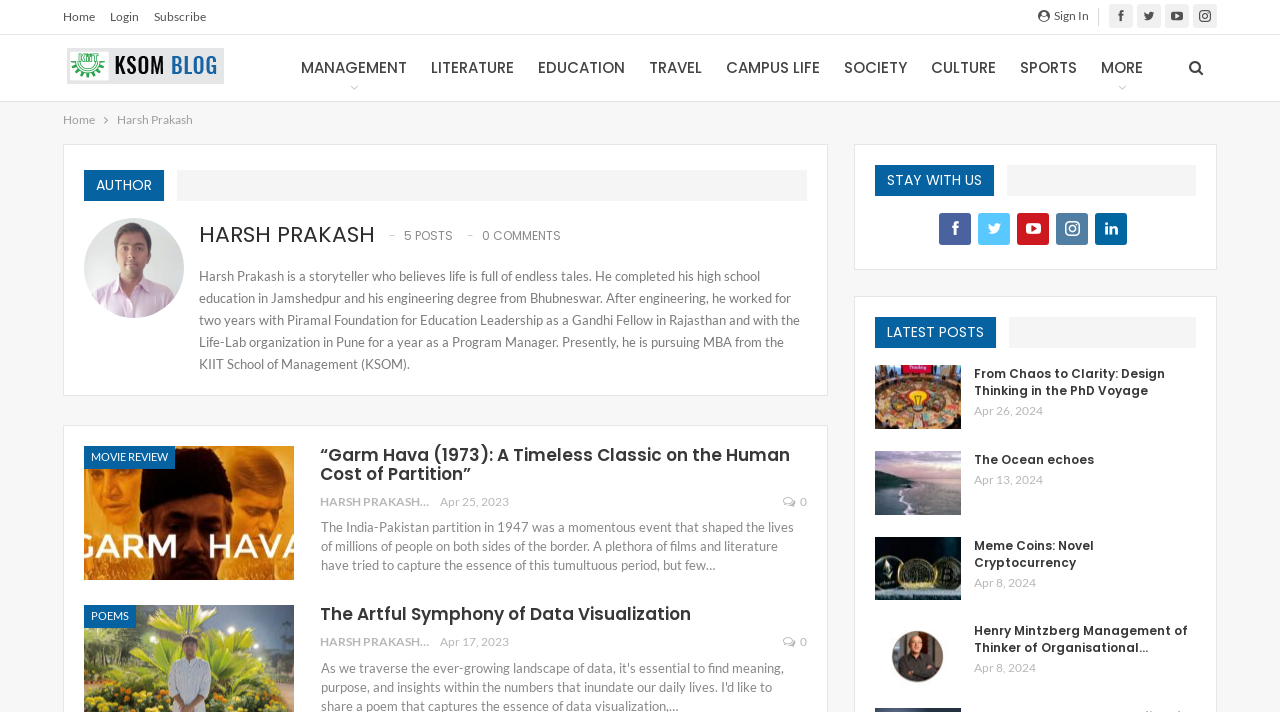Identify the bounding box for the UI element that is described as follows: "Slot Online".

None